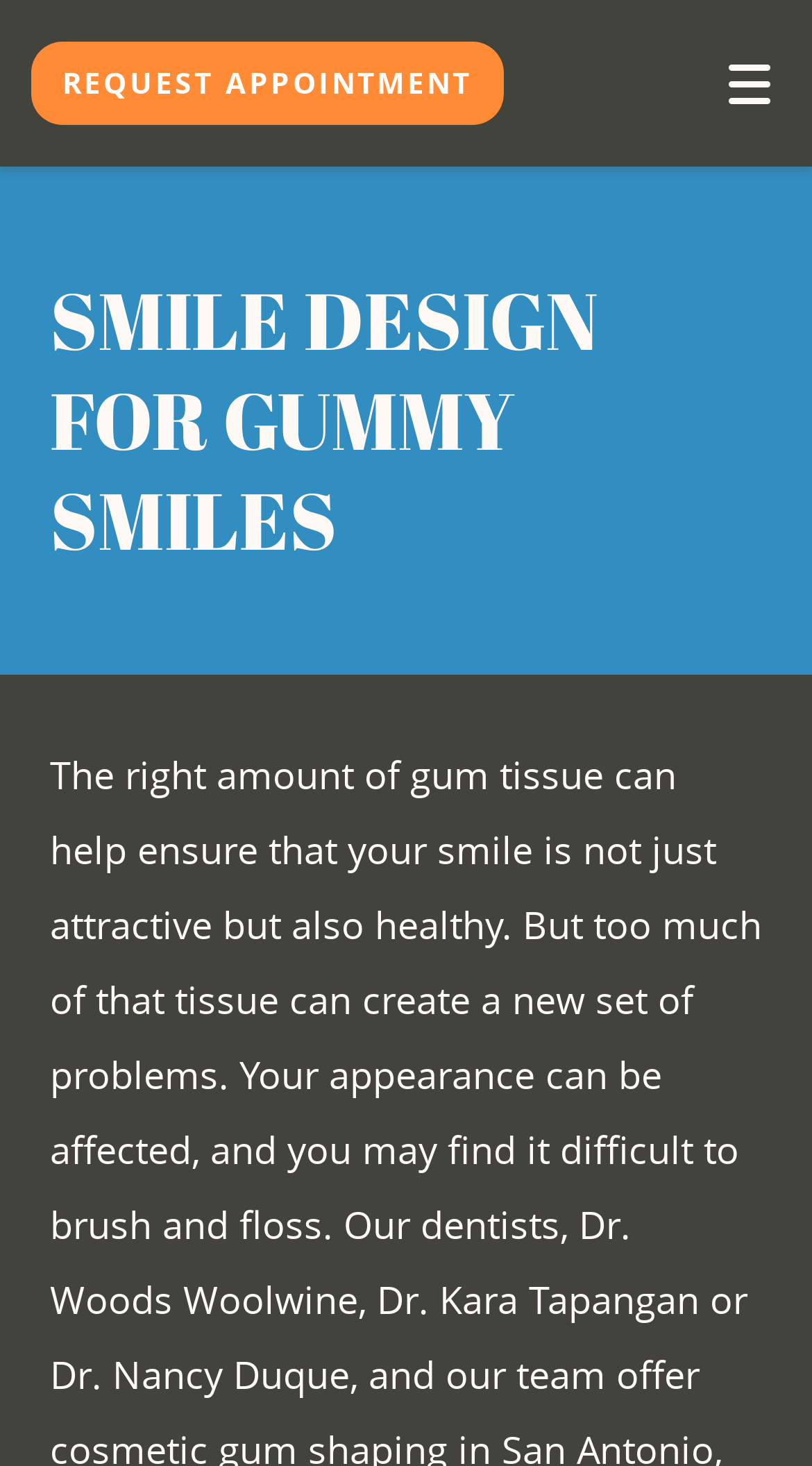Determine the bounding box coordinates of the UI element that matches the following description: "Reader Unreachable?". The coordinates should be four float numbers between 0 and 1 in the format [left, top, right, bottom].

None